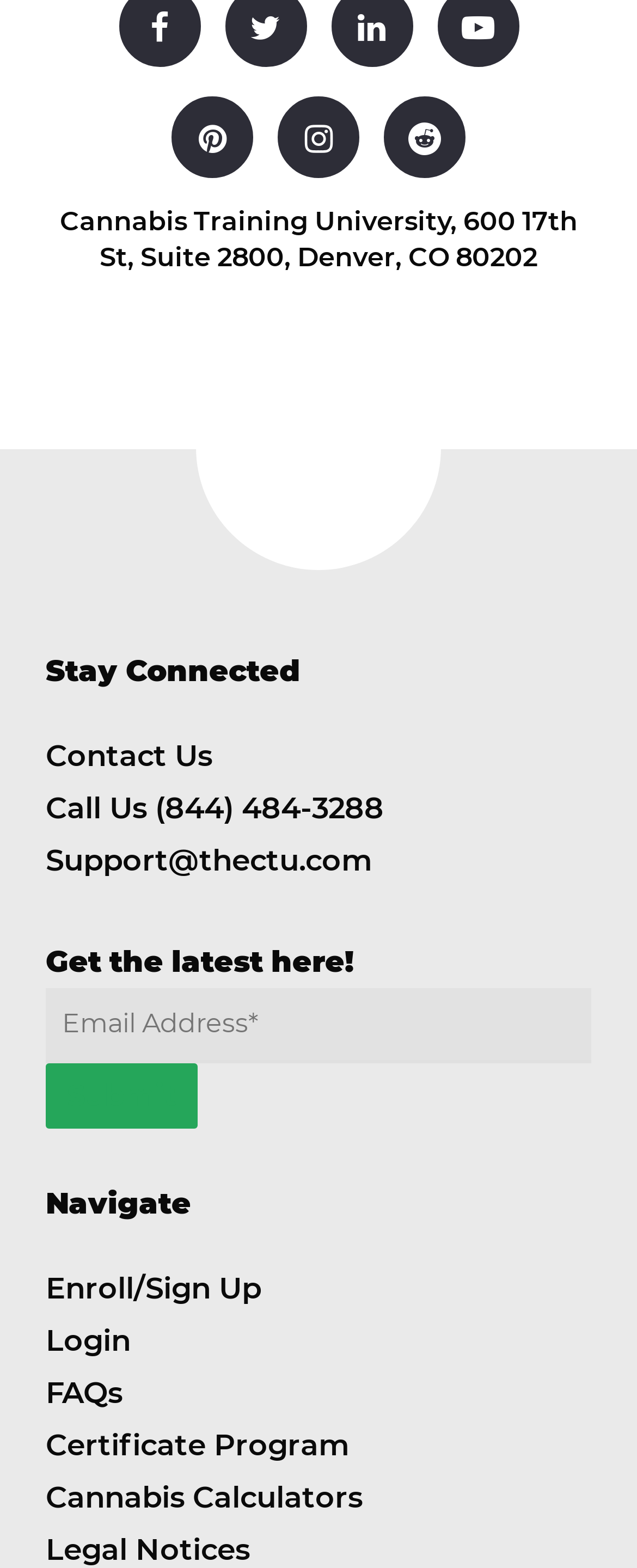Answer the question using only one word or a concise phrase: What is the name of the logo?

Cannabis Training University round logo green1